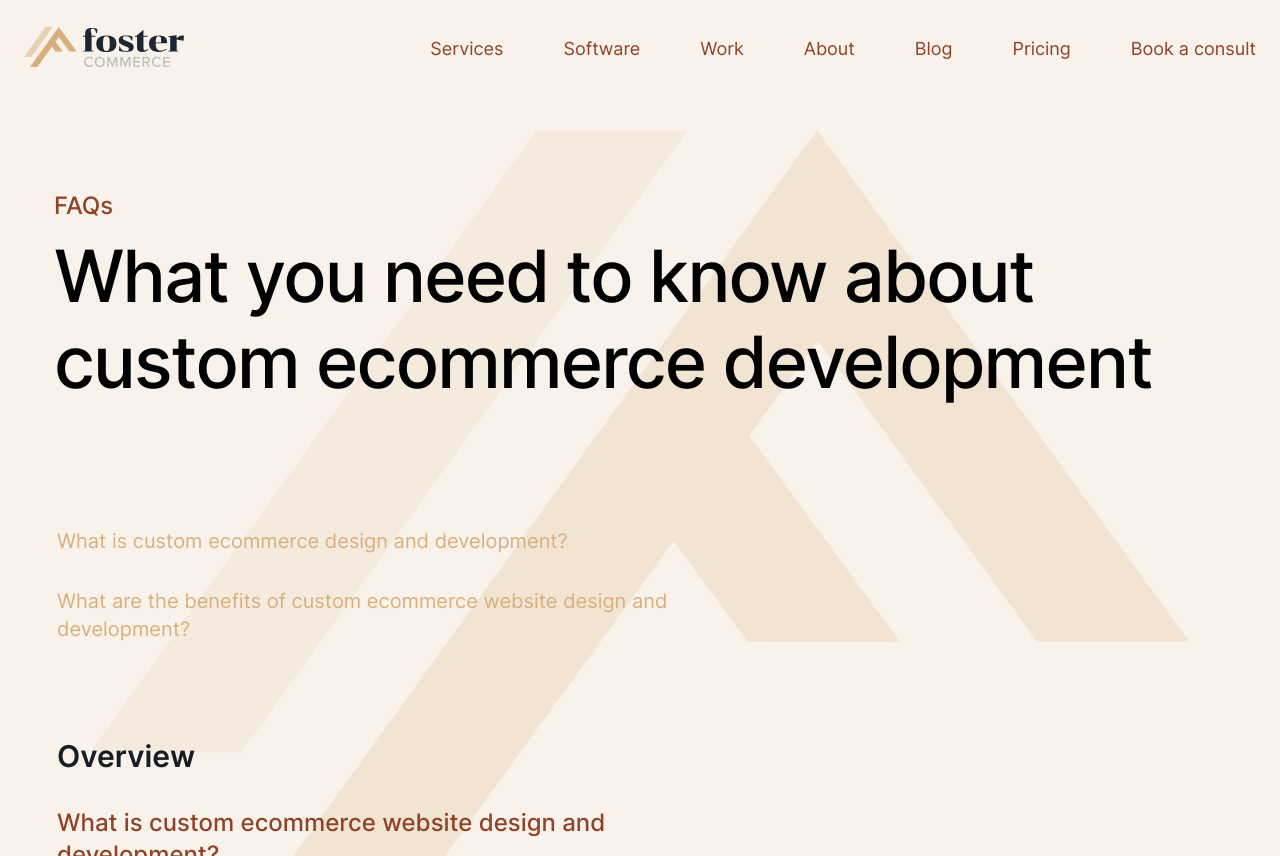What is the purpose of the 'Book a consult' link?
Give a detailed and exhaustive answer to the question.

Based on the context of the webpage and the location of the 'Book a consult' link, I infer that its purpose is to allow users to schedule a consultation, likely related to custom ecommerce development services.